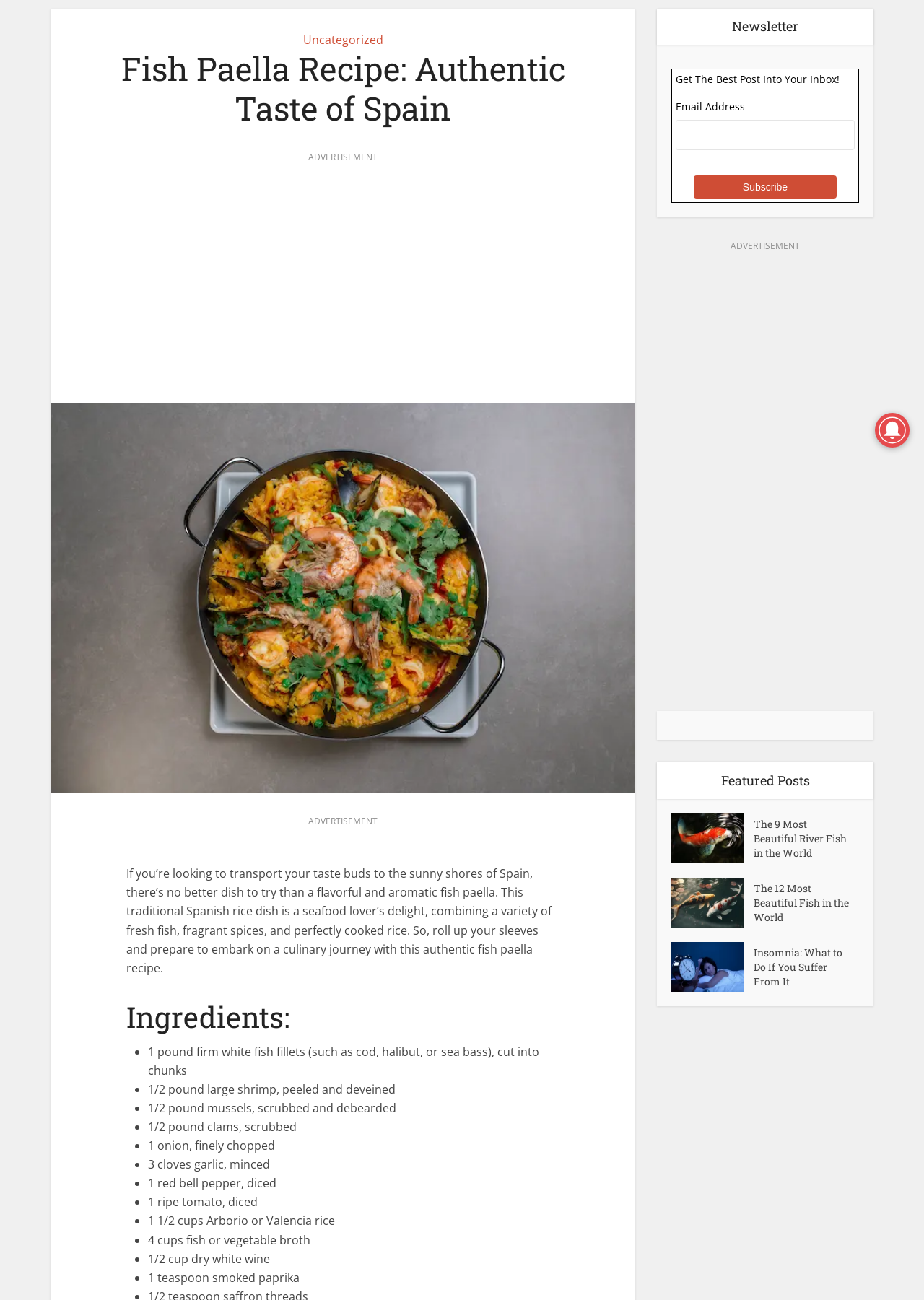Please determine the bounding box of the UI element that matches this description: aria-label="Advertisement" name="aswift_6" title="Advertisement". The coordinates should be given as (top-left x, top-left y, bottom-right x, bottom-right y), with all values between 0 and 1.

[0.711, 0.205, 0.945, 0.539]